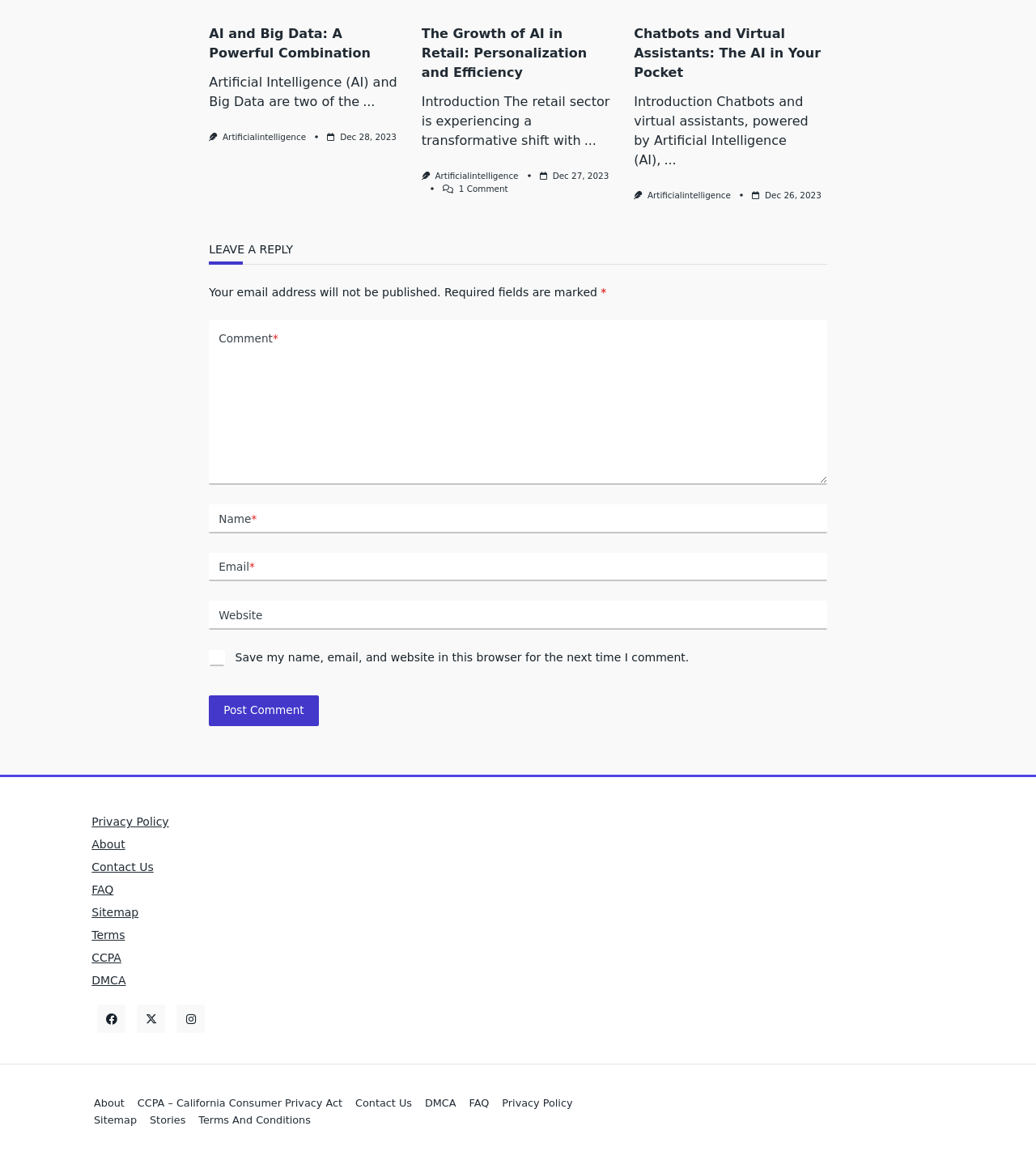Highlight the bounding box coordinates of the region I should click on to meet the following instruction: "Read the article by Abiodun Okunloye".

None